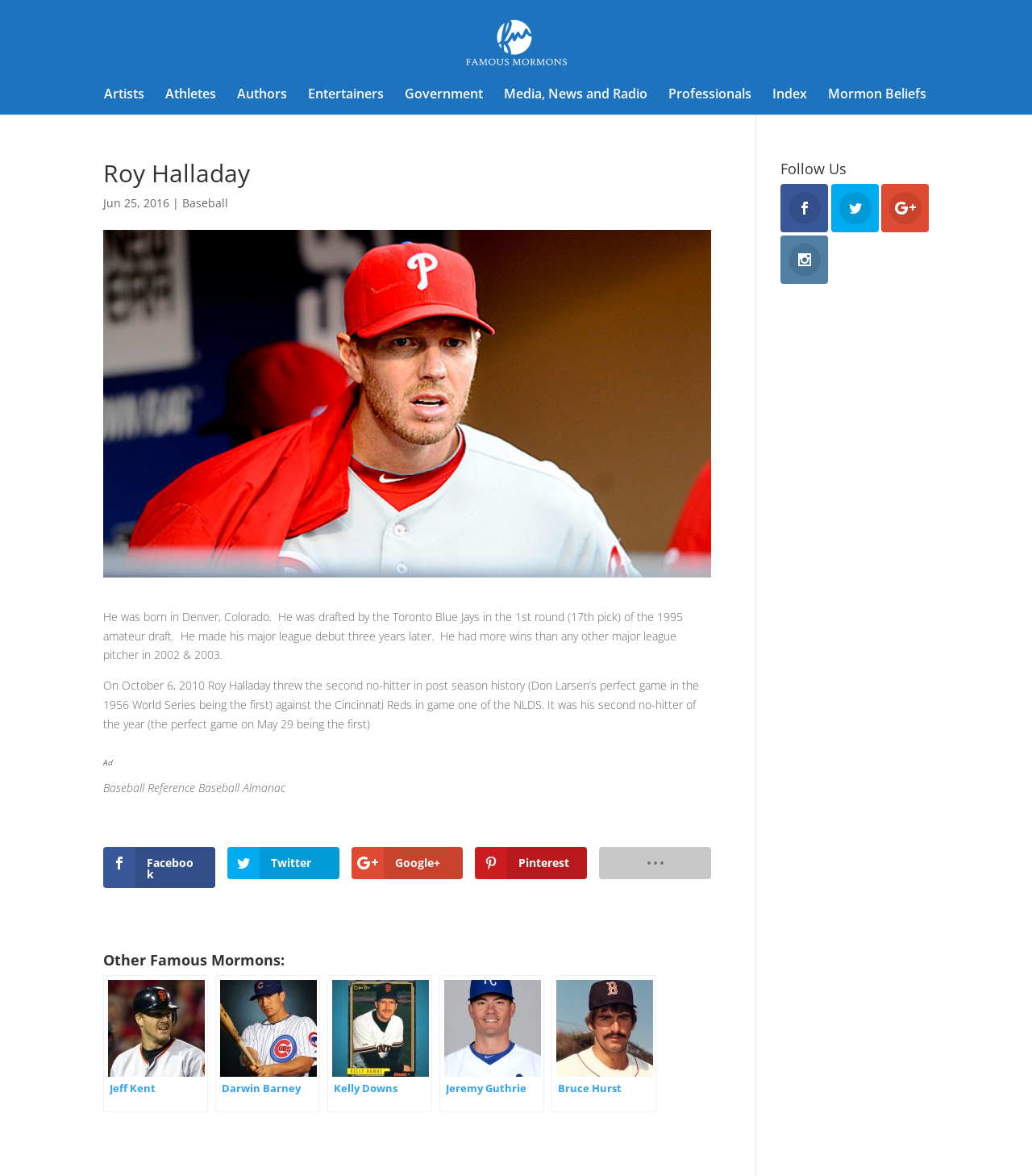Kindly provide the bounding box coordinates of the section you need to click on to fulfill the given instruction: "View Athletes".

[0.16, 0.075, 0.209, 0.097]